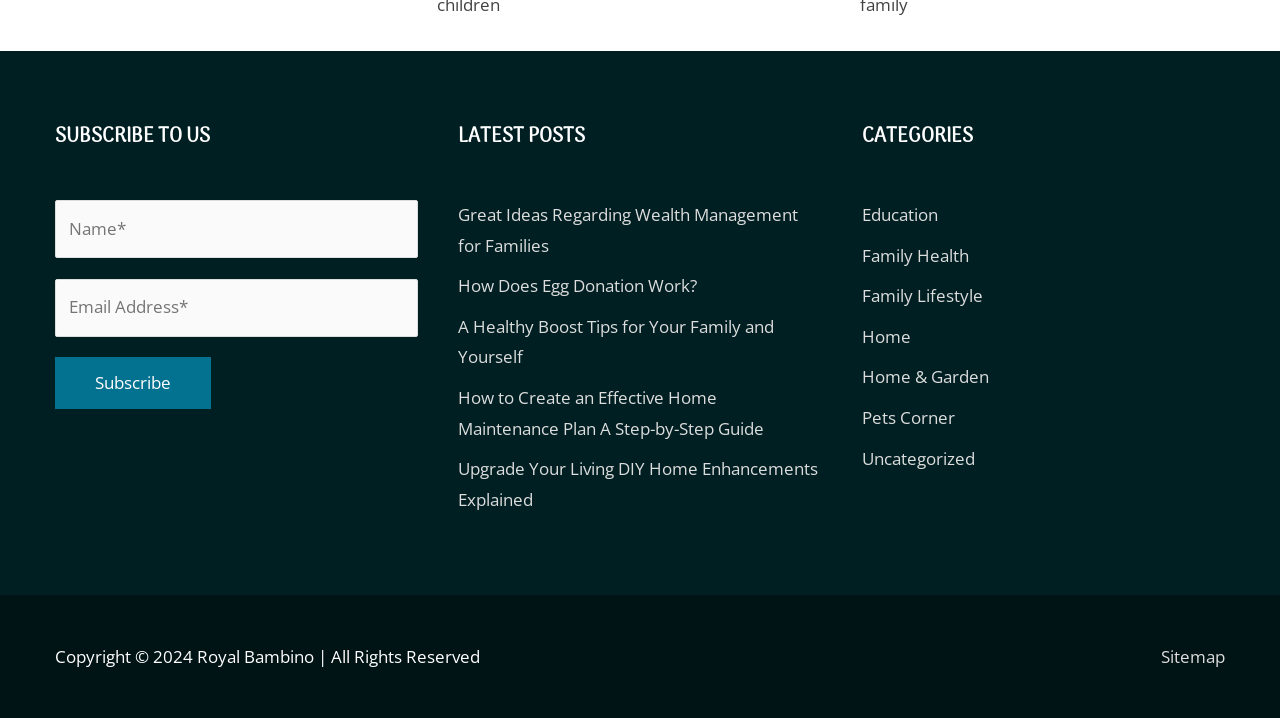Please identify the bounding box coordinates of the element's region that I should click in order to complete the following instruction: "Subscribe to the newsletter". The bounding box coordinates consist of four float numbers between 0 and 1, i.e., [left, top, right, bottom].

[0.043, 0.497, 0.165, 0.569]